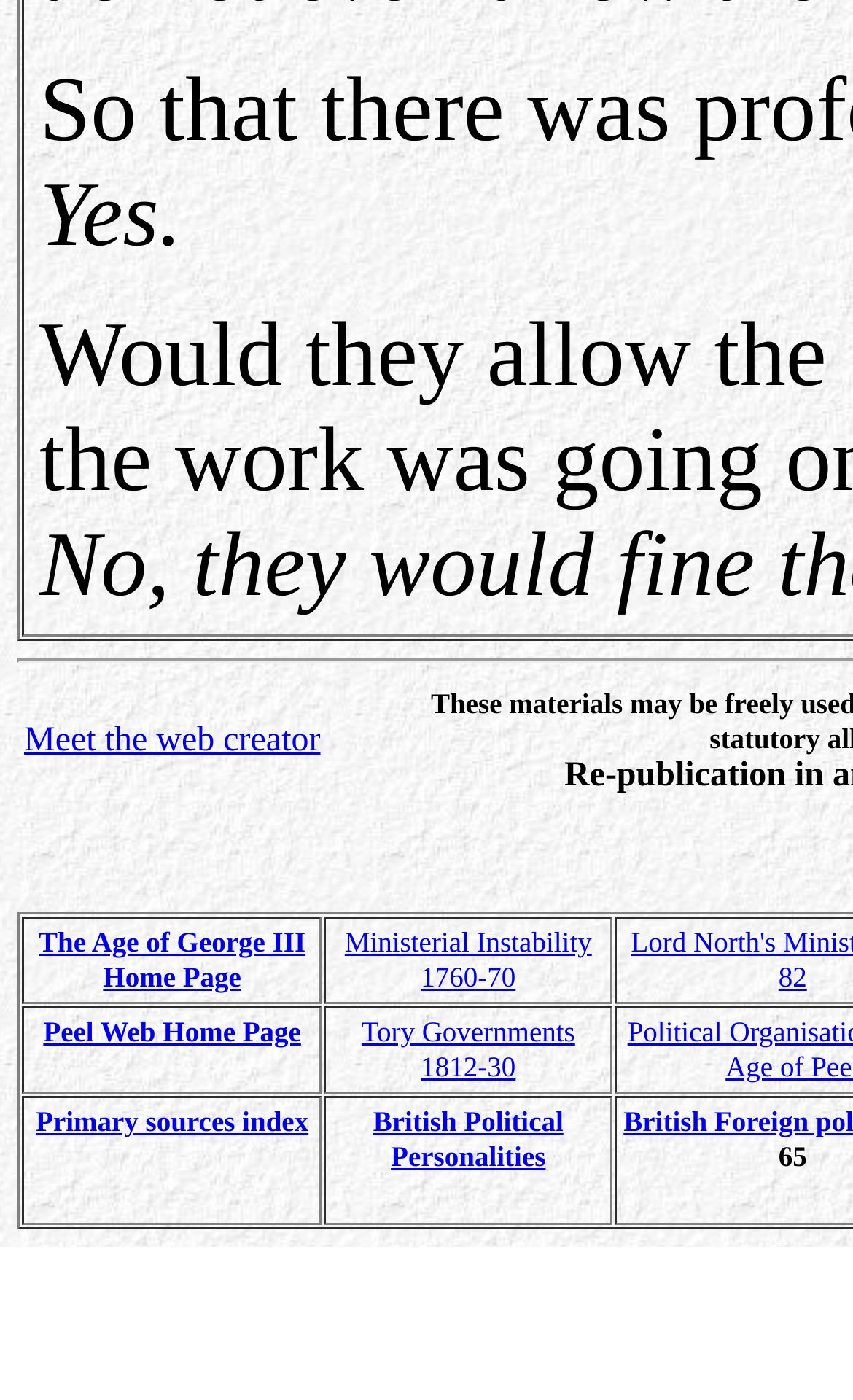Find the bounding box coordinates for the UI element that matches this description: "Primary sources index".

[0.042, 0.899, 0.362, 0.922]